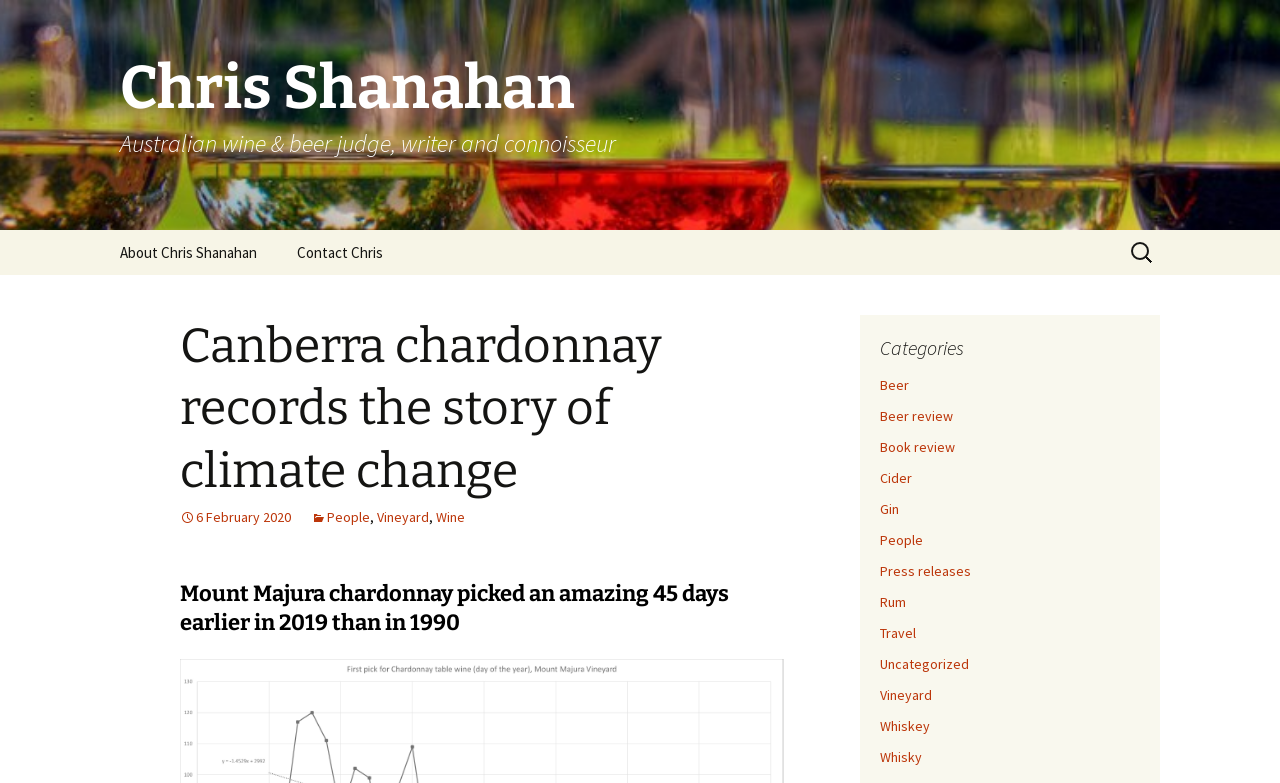Determine the bounding box coordinates of the element that should be clicked to execute the following command: "Contact Chris".

[0.216, 0.294, 0.315, 0.351]